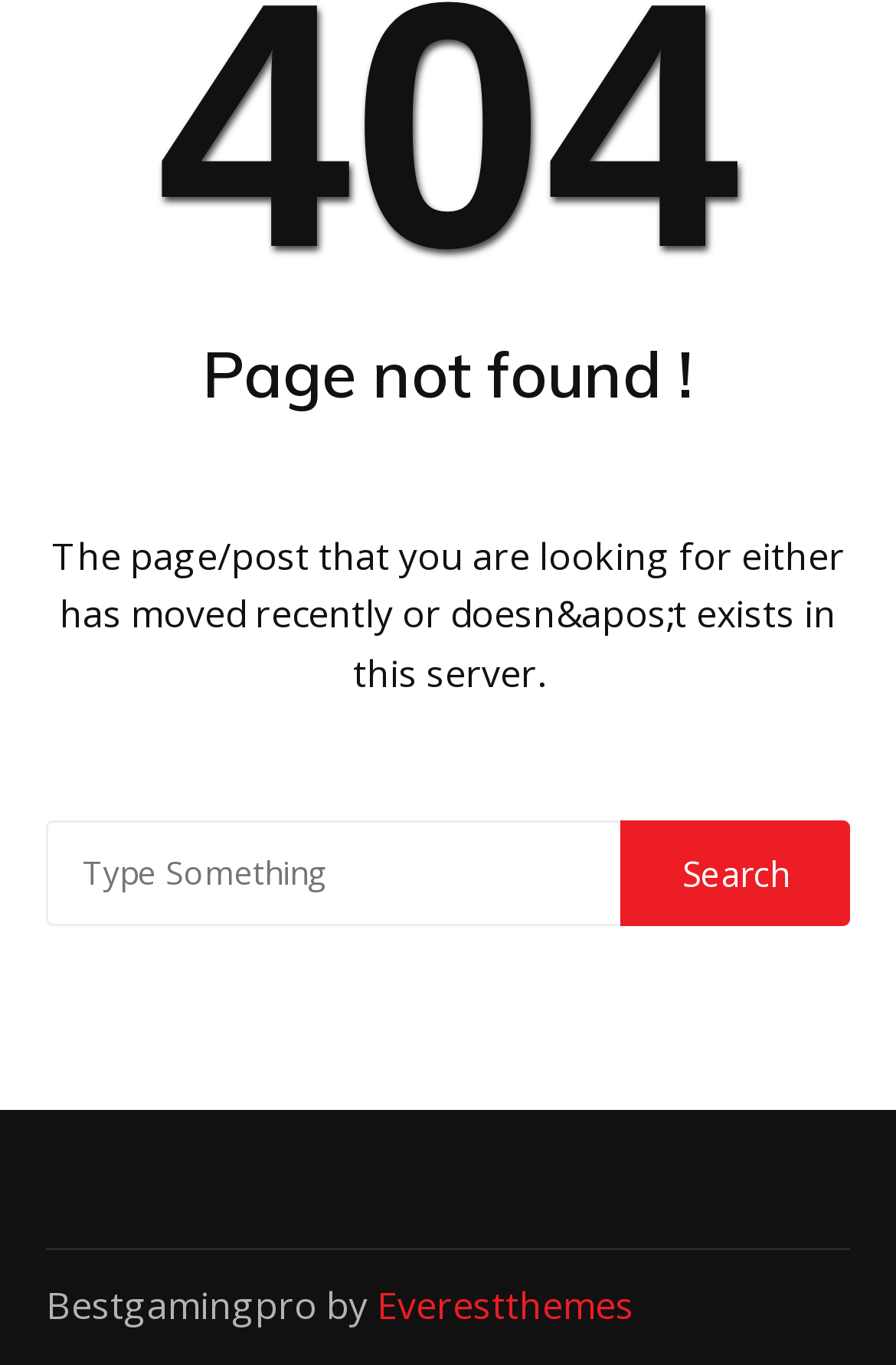Please specify the bounding box coordinates in the format (top-left x, top-left y, bottom-right x, bottom-right y), with values ranging from 0 to 1. Identify the bounding box for the UI component described as follows: value="Search"

[0.692, 0.6, 0.949, 0.678]